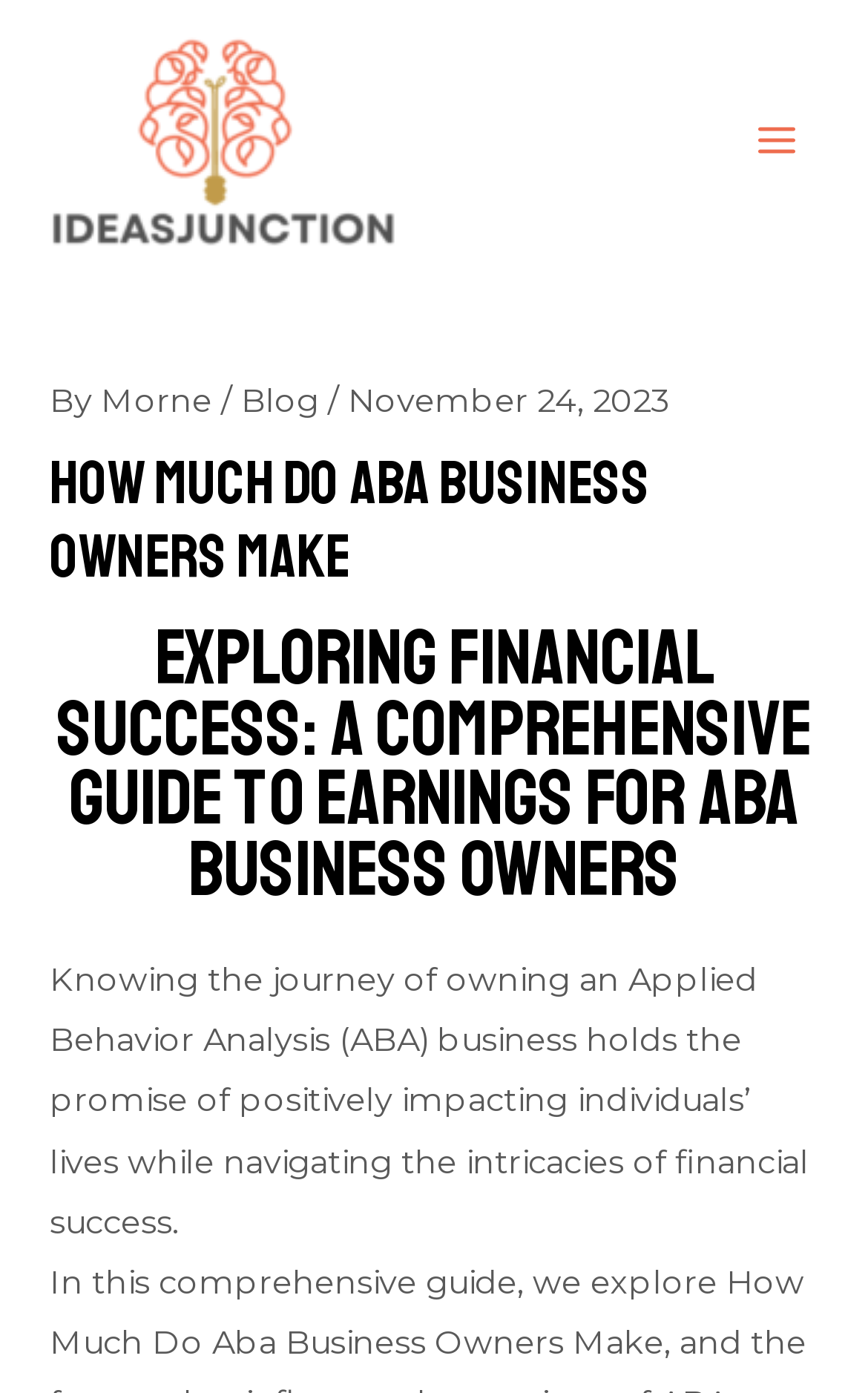What is the main heading displayed on the webpage? Please provide the text.

How Much Do Aba Business Owners Make